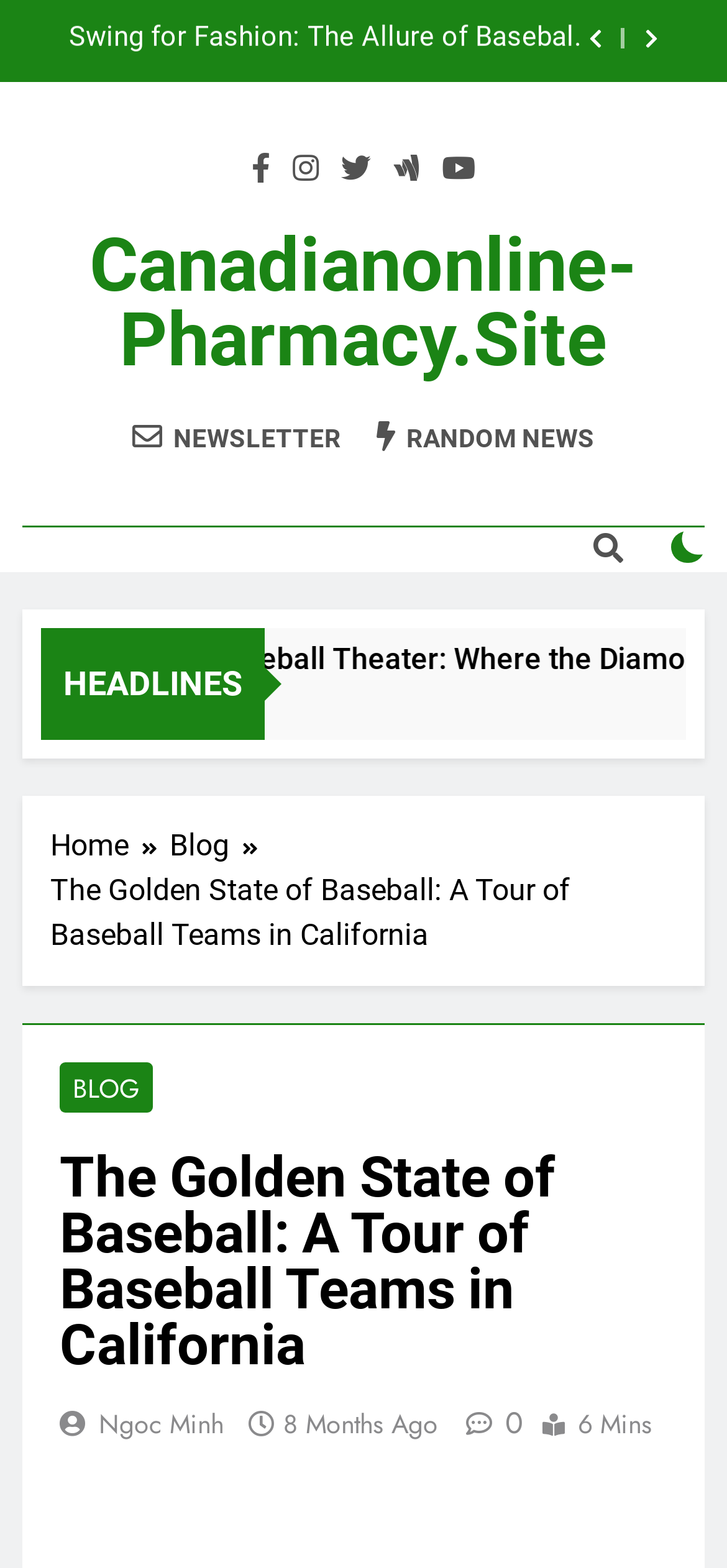Using the information in the image, give a detailed answer to the following question: How long does it take to read the current article?

I found the reading time information at the bottom of the article section, which indicates that it takes 6 minutes to read the current article.